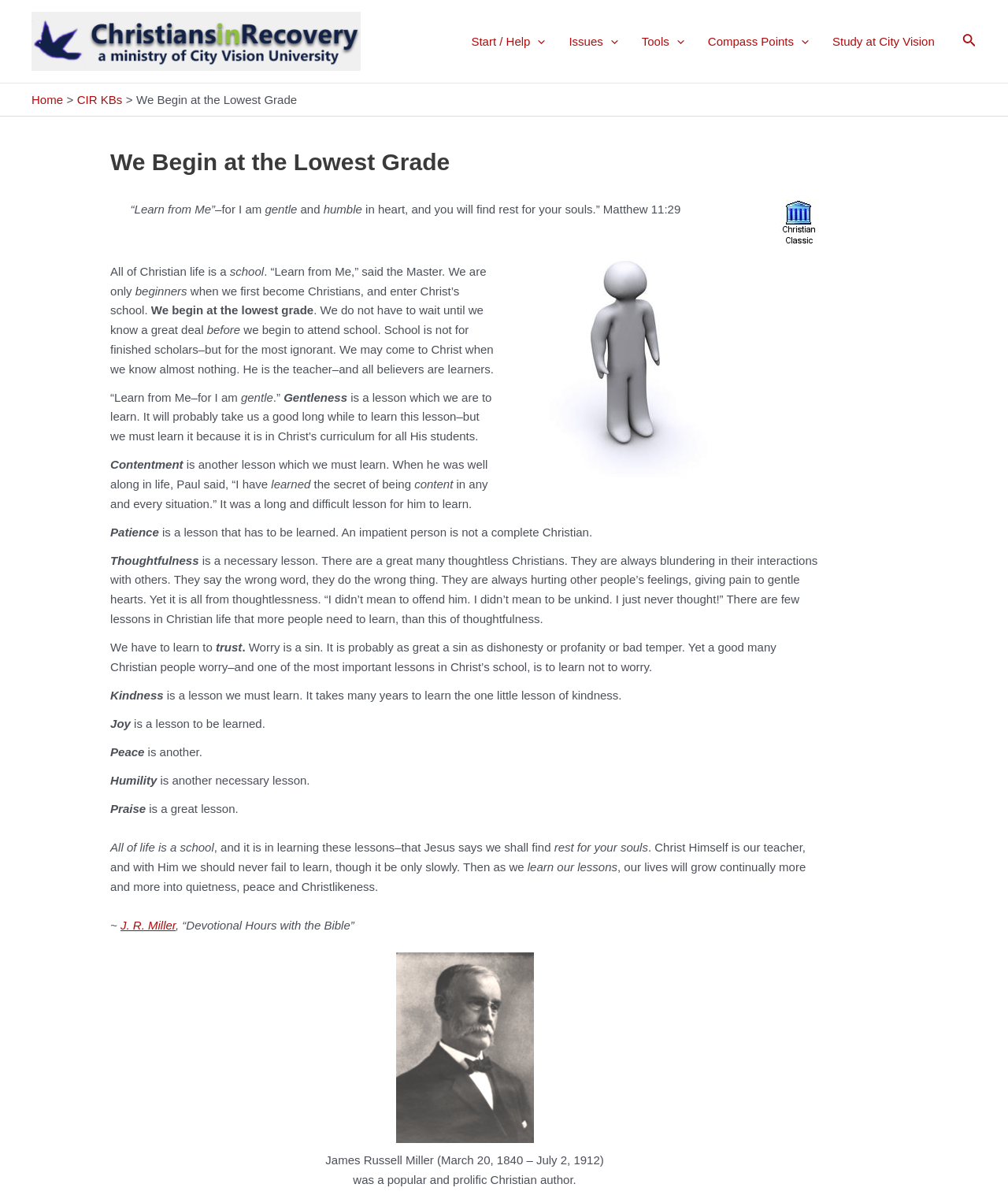Determine the bounding box coordinates of the section to be clicked to follow the instruction: "Toggle the Start / Help Menu". The coordinates should be given as four float numbers between 0 and 1, formatted as [left, top, right, bottom].

[0.456, 0.012, 0.553, 0.058]